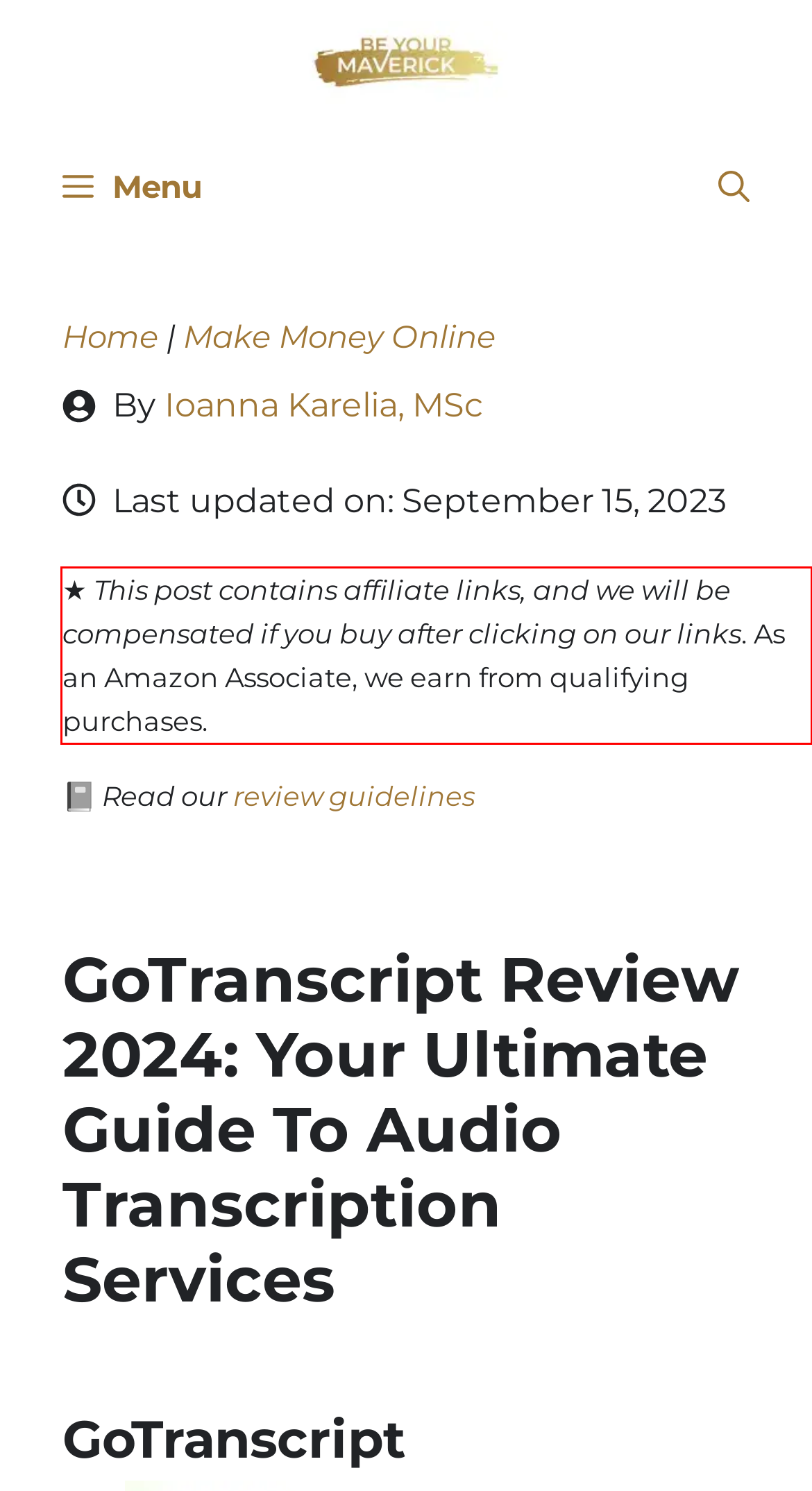Observe the screenshot of the webpage that includes a red rectangle bounding box. Conduct OCR on the content inside this red bounding box and generate the text.

★ This post contains affiliate links, and we will be compensated if you buy after clicking on our links. As an Amazon Associate, we earn from qualifying purchases.